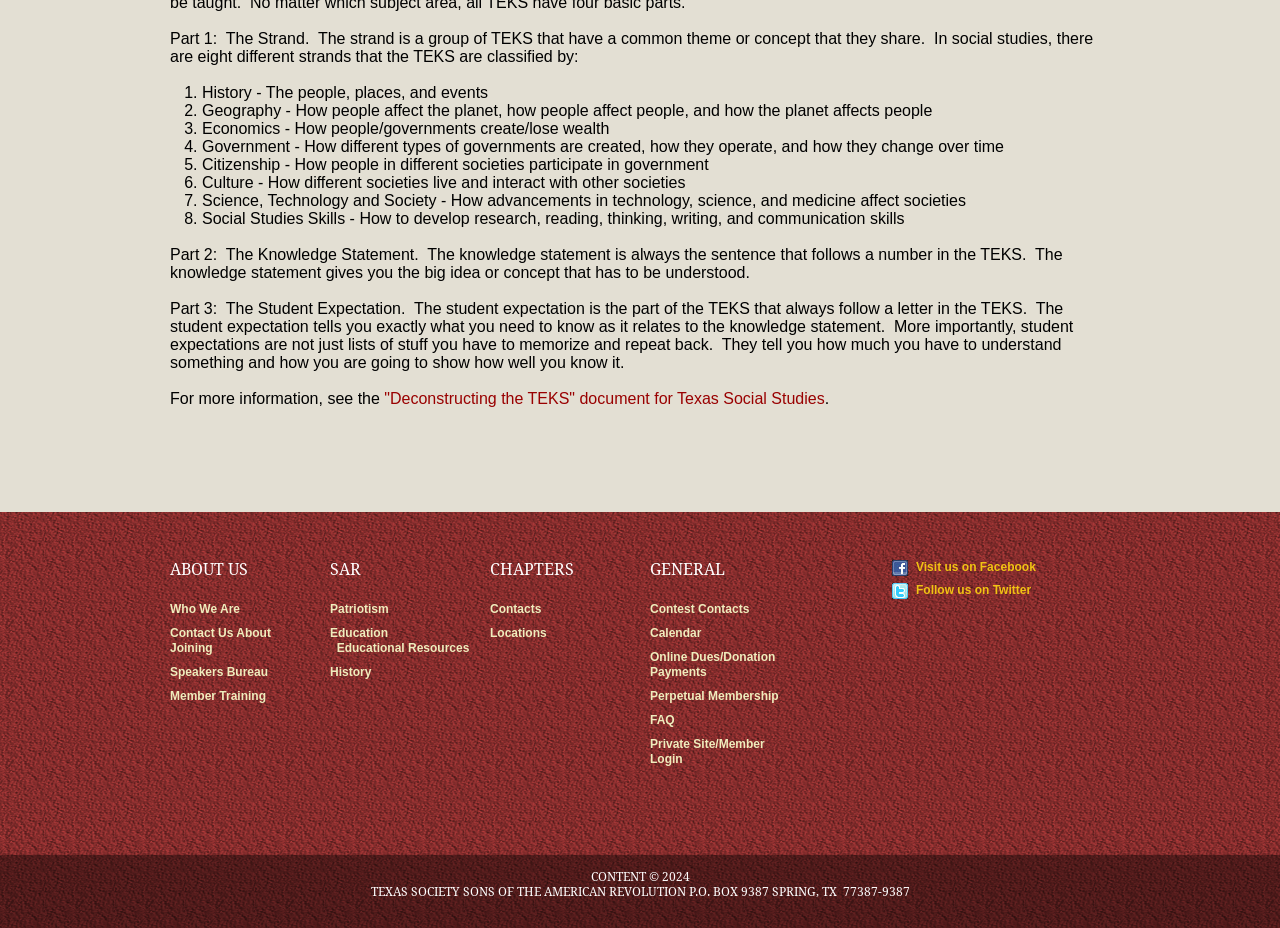Locate the UI element described by Contacts in the provided webpage screenshot. Return the bounding box coordinates in the format (top-left x, top-left y, bottom-right x, bottom-right y), ensuring all values are between 0 and 1.

[0.383, 0.649, 0.423, 0.664]